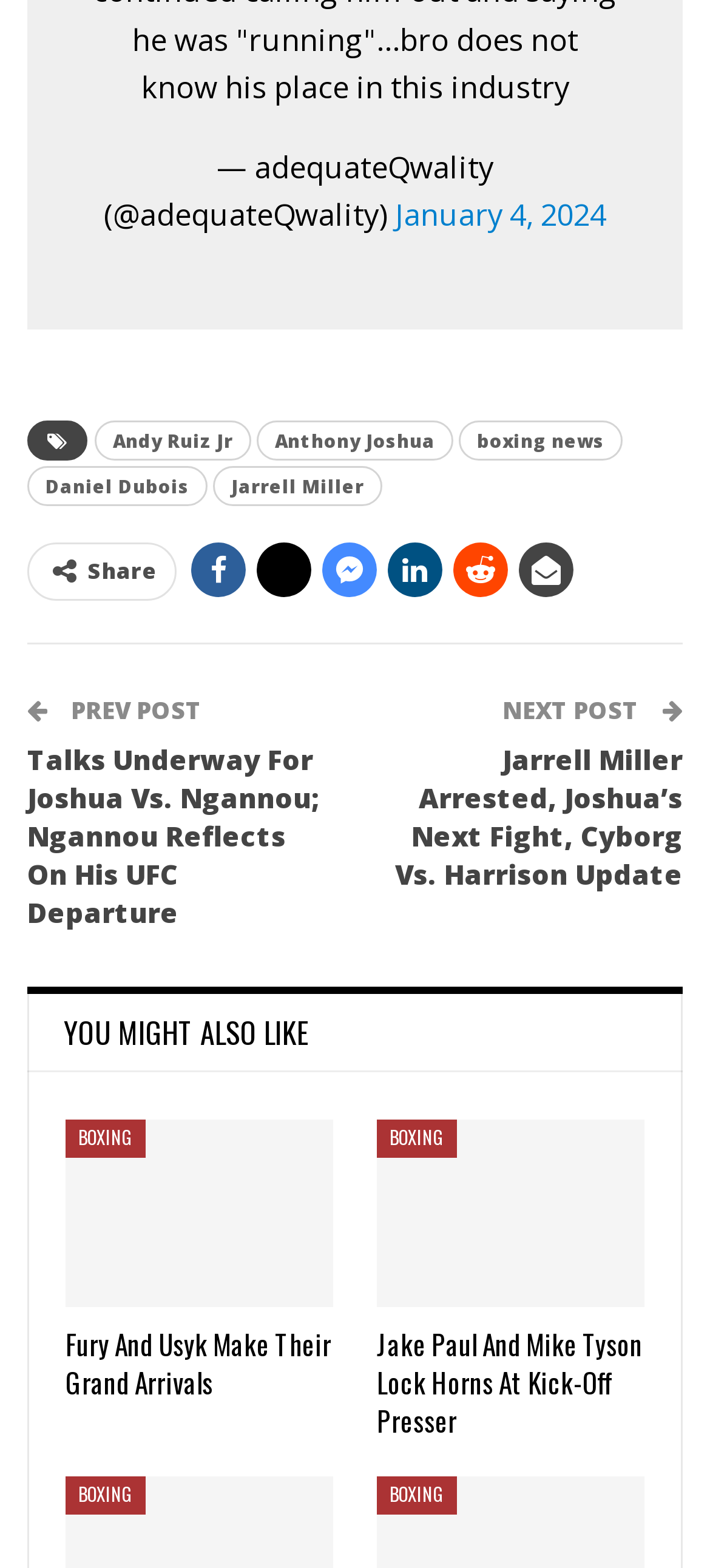Identify the bounding box coordinates for the UI element described as: "Boxing".

[0.092, 0.942, 0.205, 0.966]